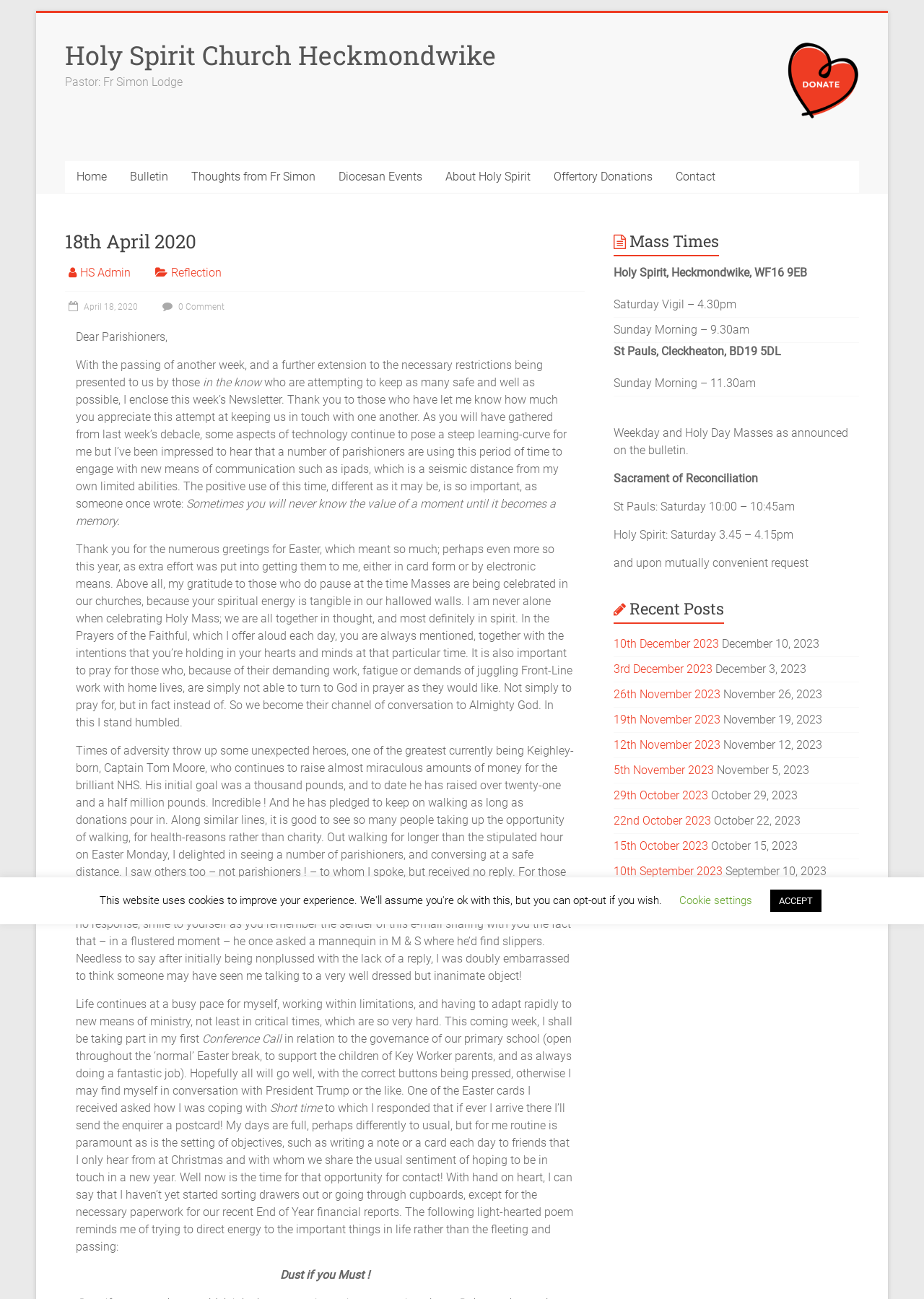Find and specify the bounding box coordinates that correspond to the clickable region for the instruction: "Click the 'Home' link".

[0.07, 0.124, 0.128, 0.148]